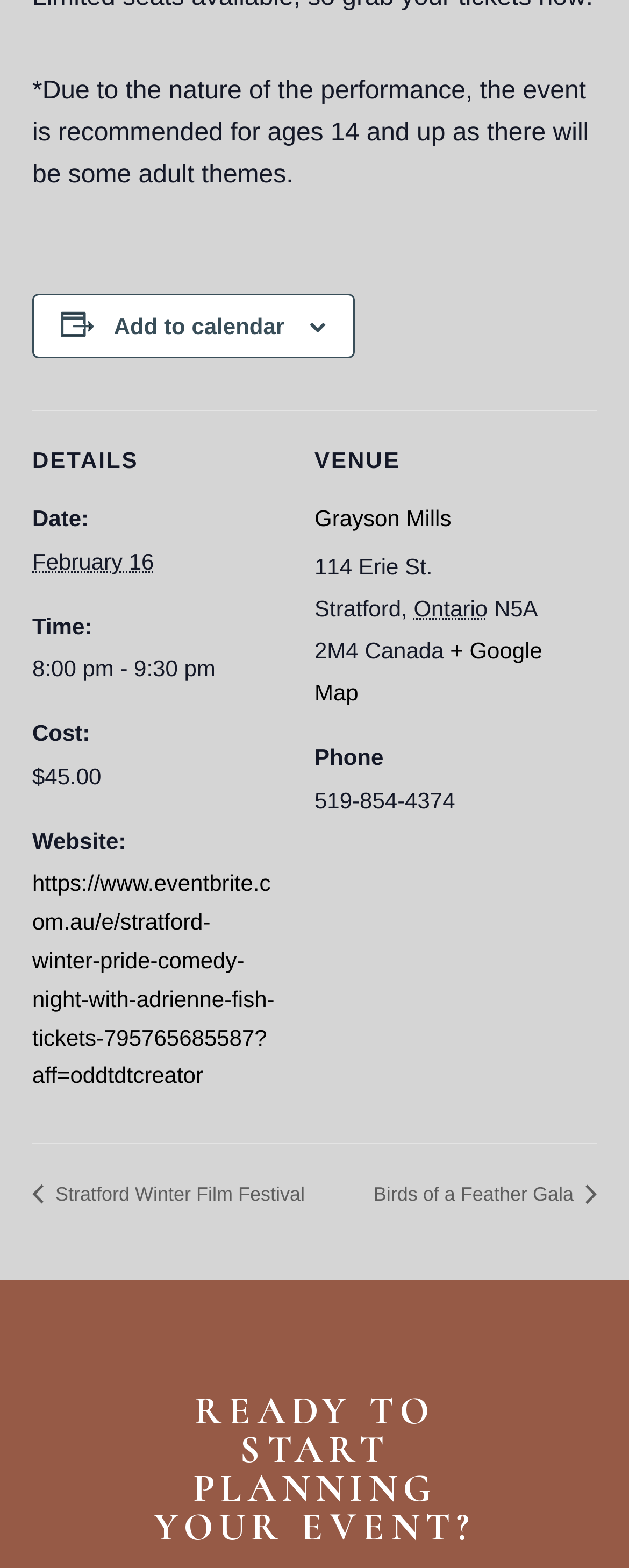What is the phone number of the event venue?
Using the image, provide a detailed and thorough answer to the question.

The phone number of the event venue can be found in the description list under the 'VENUE' heading, where it is listed as '519-854-4374' under the 'Phone' term.